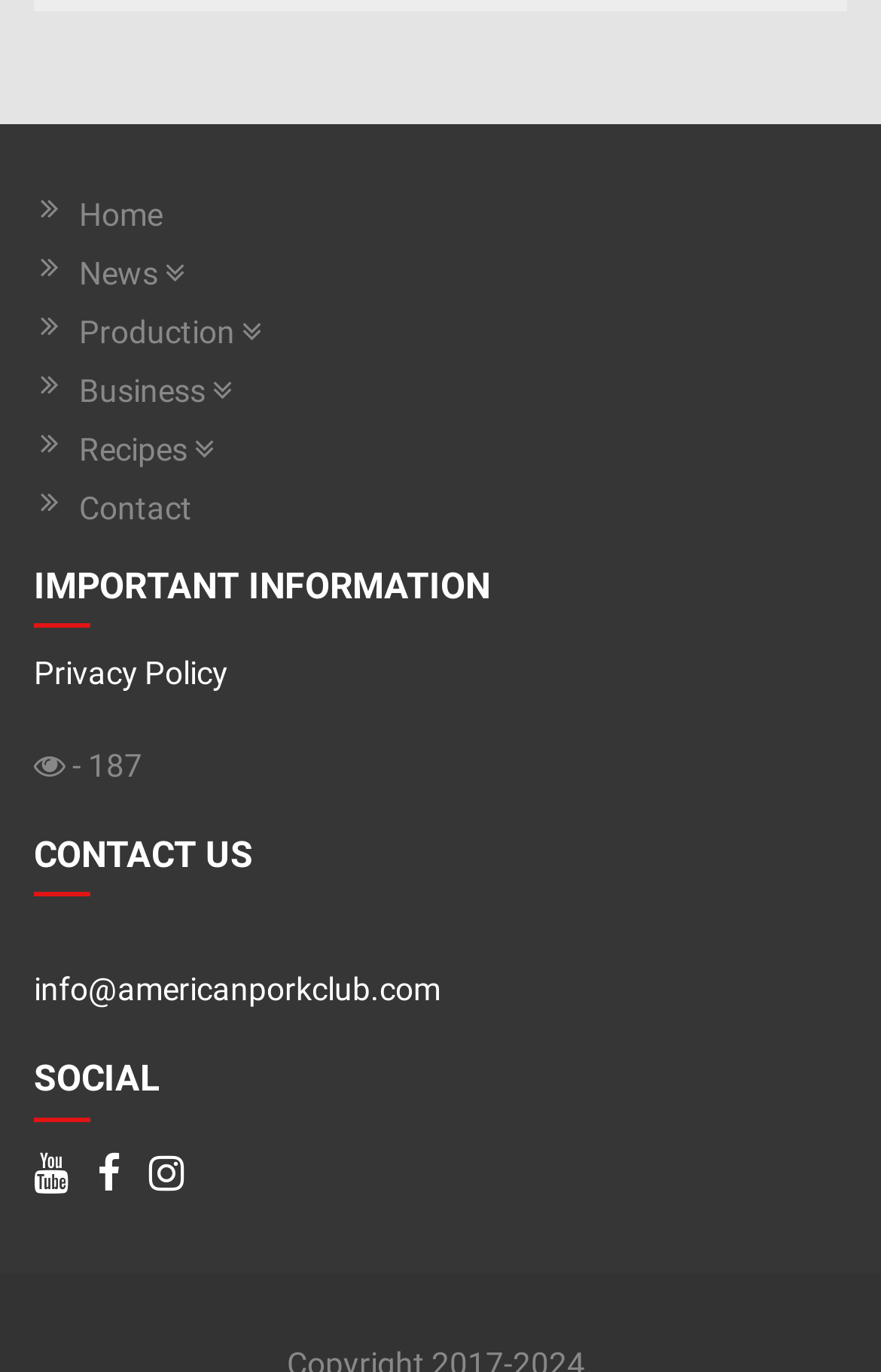How many social media links are there?
Answer the question with detailed information derived from the image.

I counted the number of social media links by looking at the section labeled 'SOCIAL' and found three links: 'Youtube', 'Facebook', and 'Instagram'.